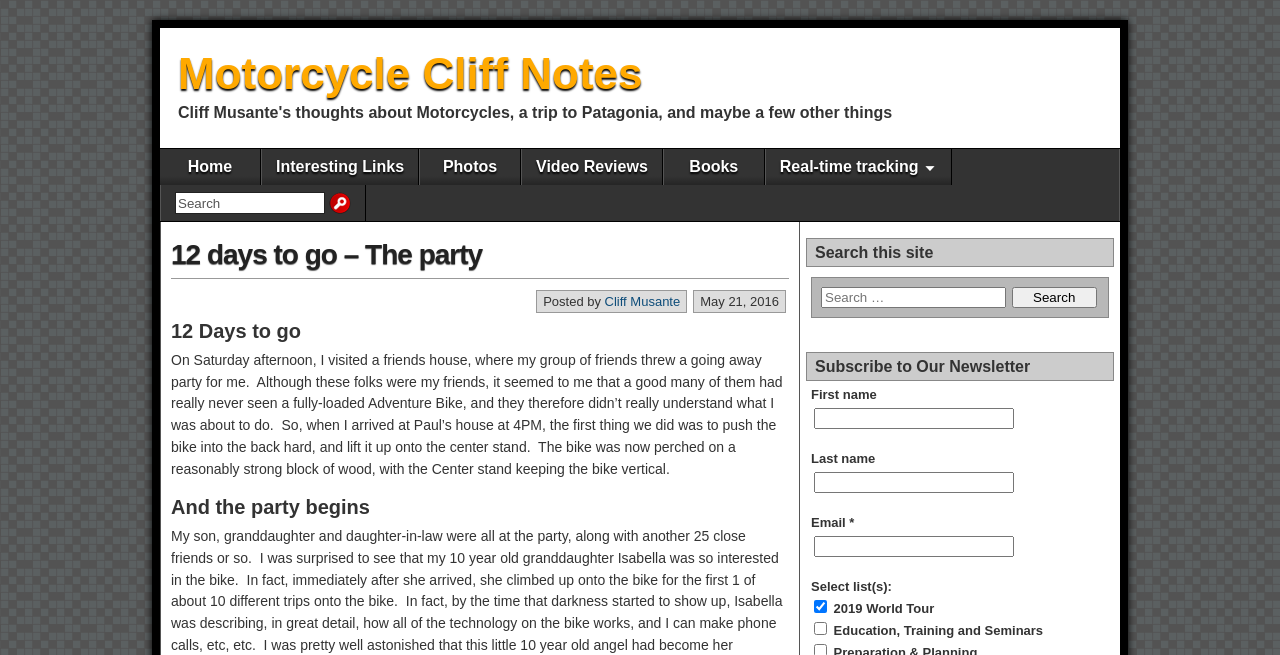Please identify the bounding box coordinates of the clickable area that will allow you to execute the instruction: "Click on Home".

[0.125, 0.227, 0.203, 0.282]